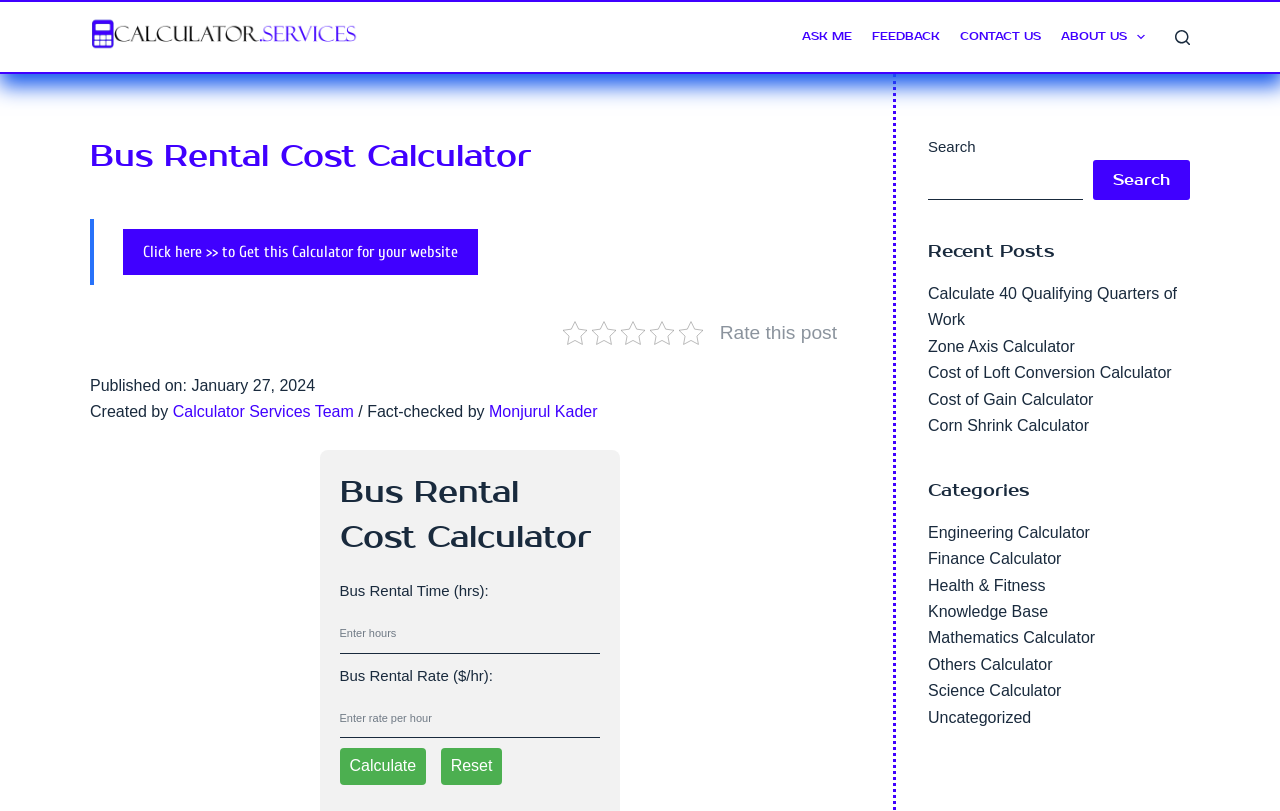Please identify the bounding box coordinates of the element's region that needs to be clicked to fulfill the following instruction: "Click the 'Calculate' button". The bounding box coordinates should consist of four float numbers between 0 and 1, i.e., [left, top, right, bottom].

[0.265, 0.923, 0.333, 0.968]